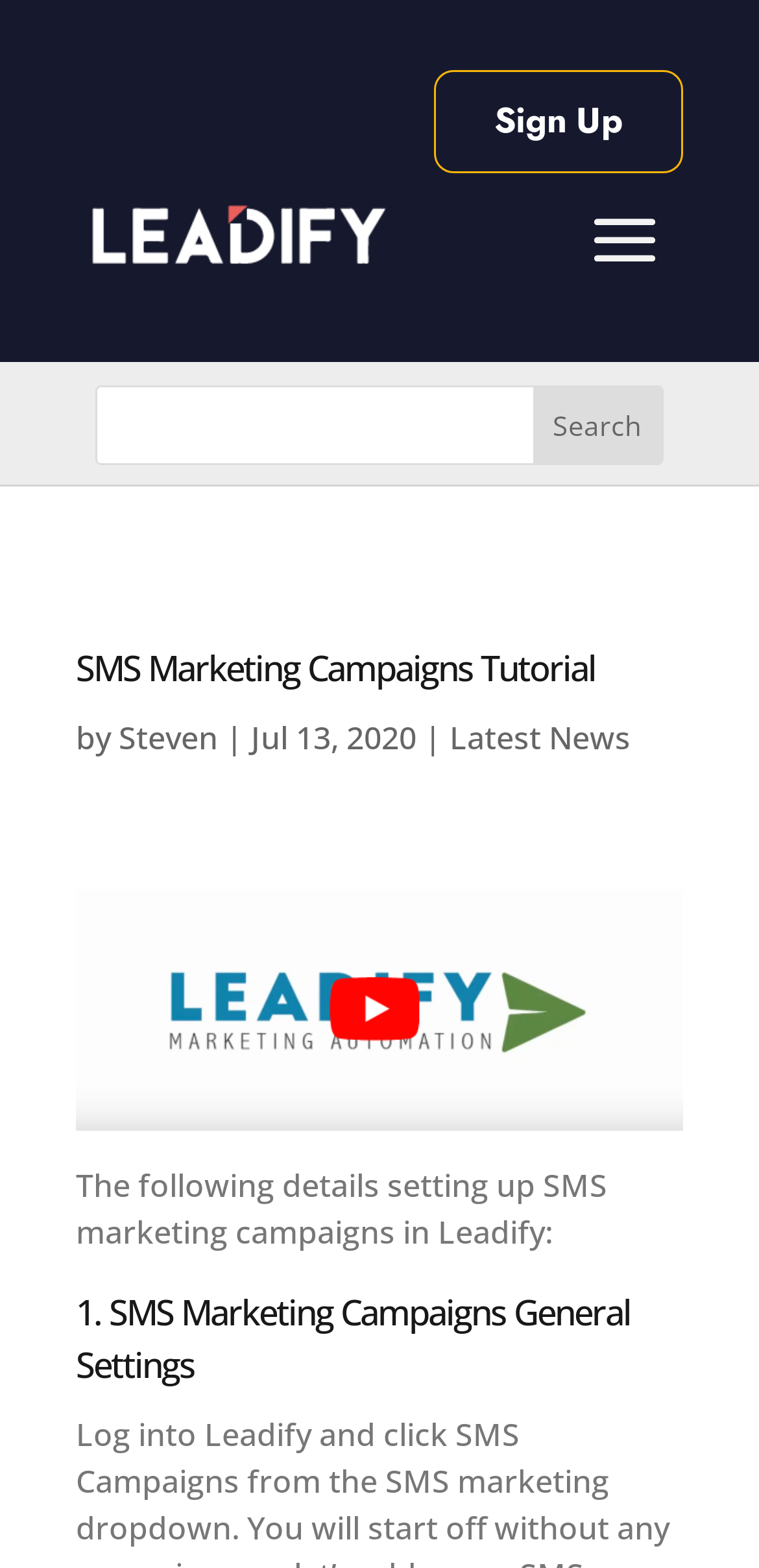Please find the bounding box for the following UI element description. Provide the coordinates in (top-left x, top-left y, bottom-right x, bottom-right y) format, with values between 0 and 1: Latest News

[0.592, 0.456, 0.831, 0.484]